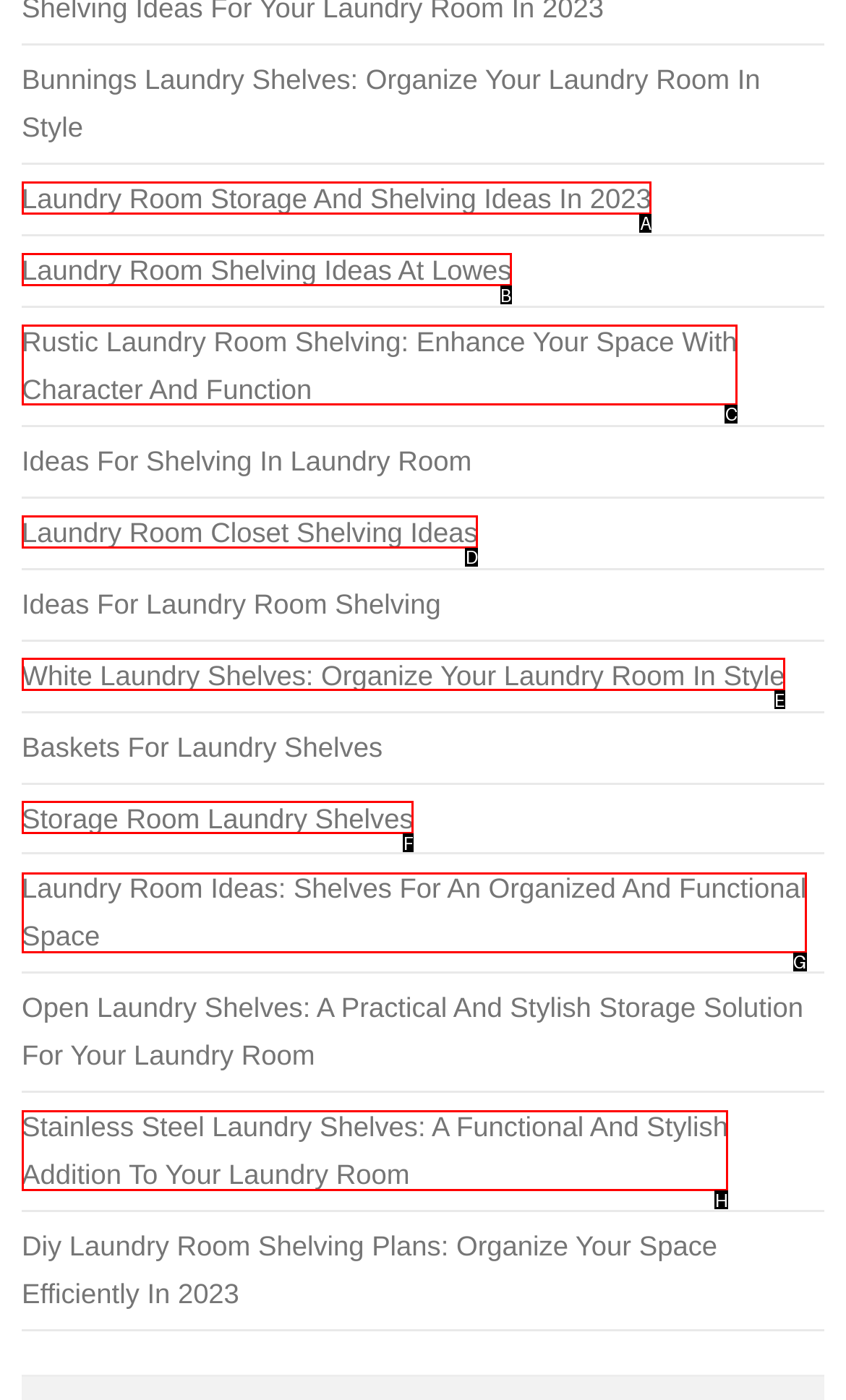Indicate which UI element needs to be clicked to fulfill the task: View laundry room storage and shelving ideas
Answer with the letter of the chosen option from the available choices directly.

A